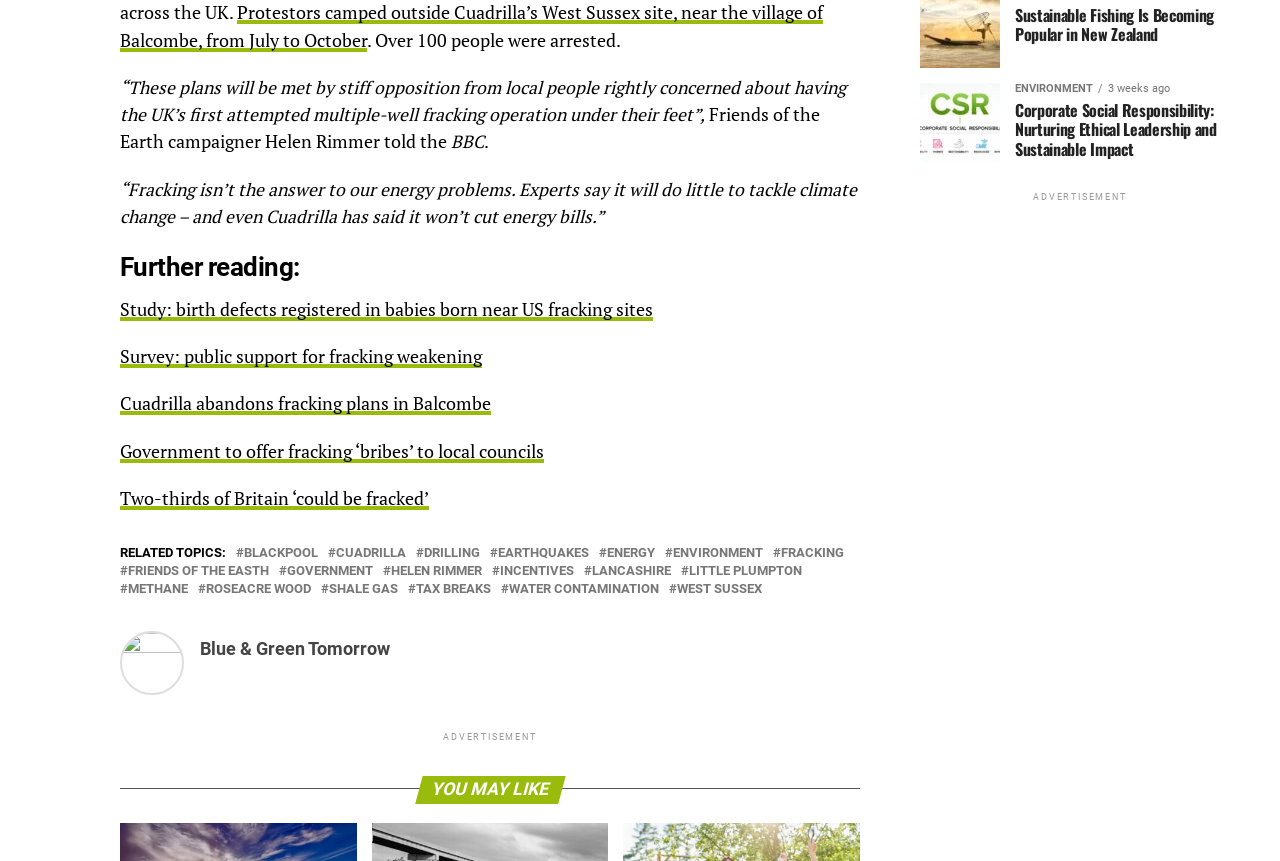Identify the bounding box coordinates for the region to click in order to carry out this instruction: "Explore the study on public support for fracking weakening". Provide the coordinates using four float numbers between 0 and 1, formatted as [left, top, right, bottom].

[0.094, 0.401, 0.377, 0.428]